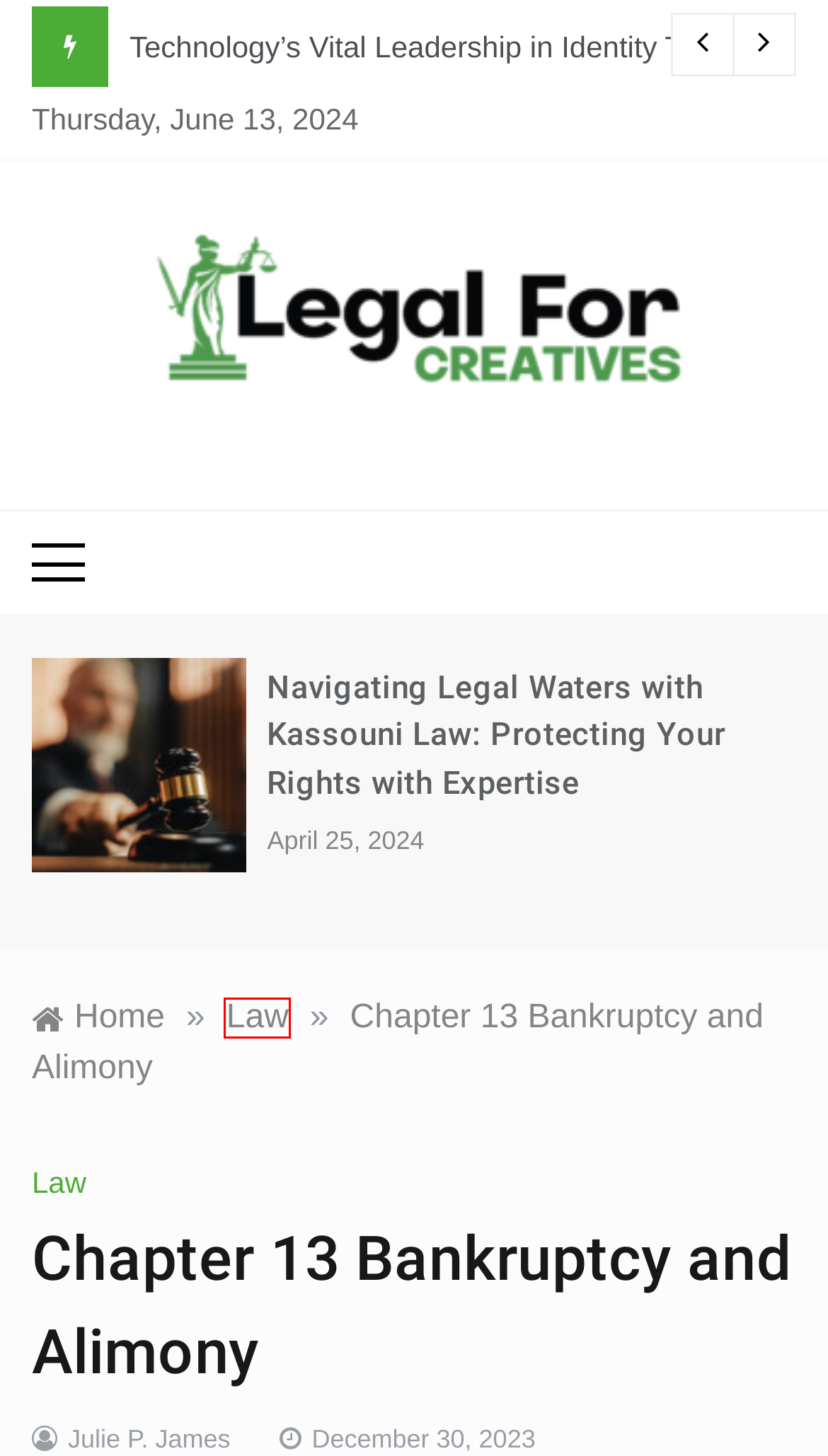Take a look at the provided webpage screenshot featuring a red bounding box around an element. Select the most appropriate webpage description for the page that loads after clicking on the element inside the red bounding box. Here are the candidates:
A. Law | Legal For Creatives
B. rehabilitation programs | Legal For Creatives
C. Demystifying Delhi’s Legal System: Expert Advice For Clients | Legal For Creatives
D. Contra Costa County Superior Court Case Search | Legal For Creatives
E. Julie P. James | Legal For Creatives
F. Legal For Creatives | Law Blog
G. TransUnion | Legal For Creatives
H. discriminate against | Legal For Creatives

A